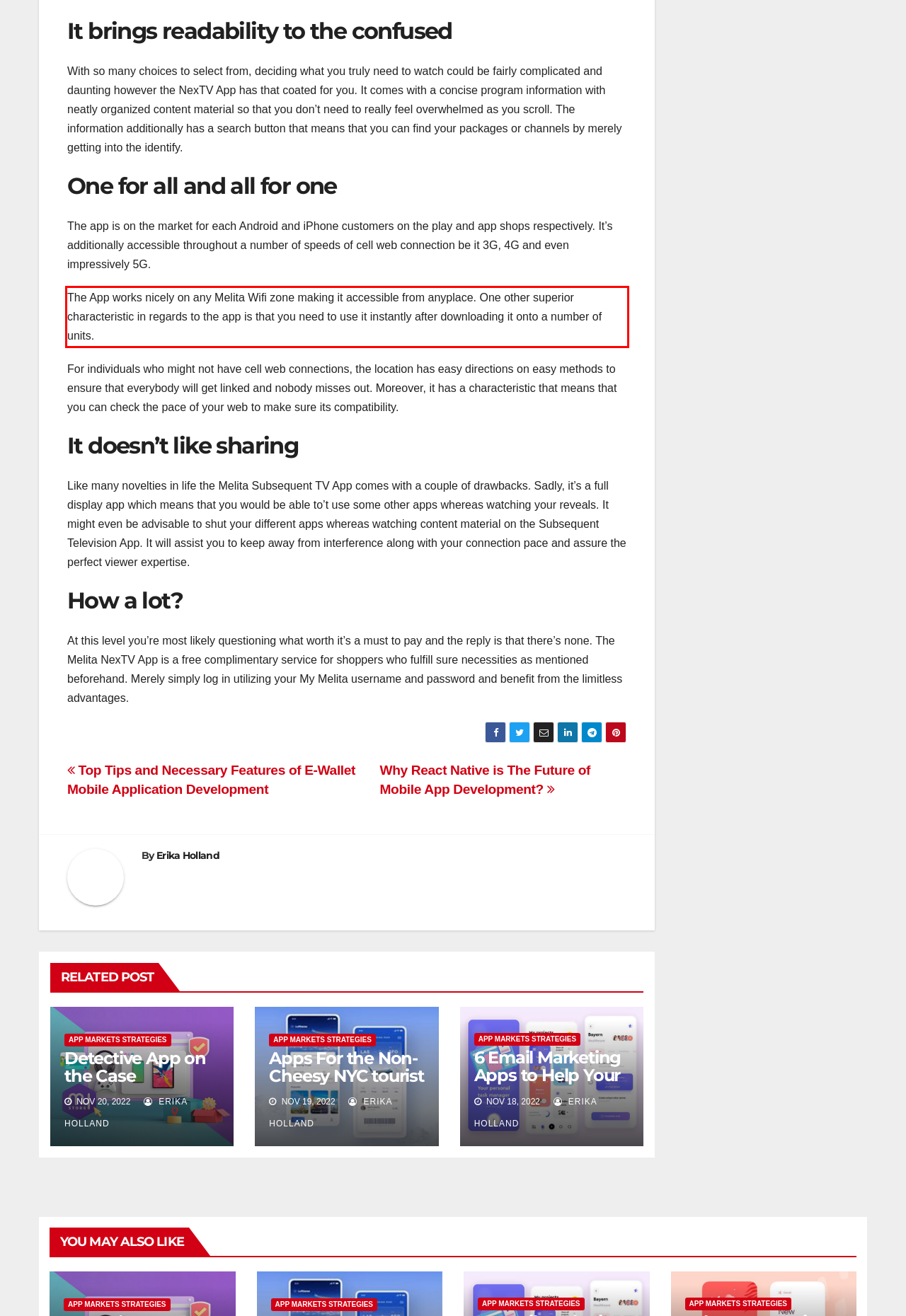Within the provided webpage screenshot, find the red rectangle bounding box and perform OCR to obtain the text content.

The App works nicely on any Melita Wifi zone making it accessible from anyplace. One other superior characteristic in regards to the app is that you need to use it instantly after downloading it onto a number of units.